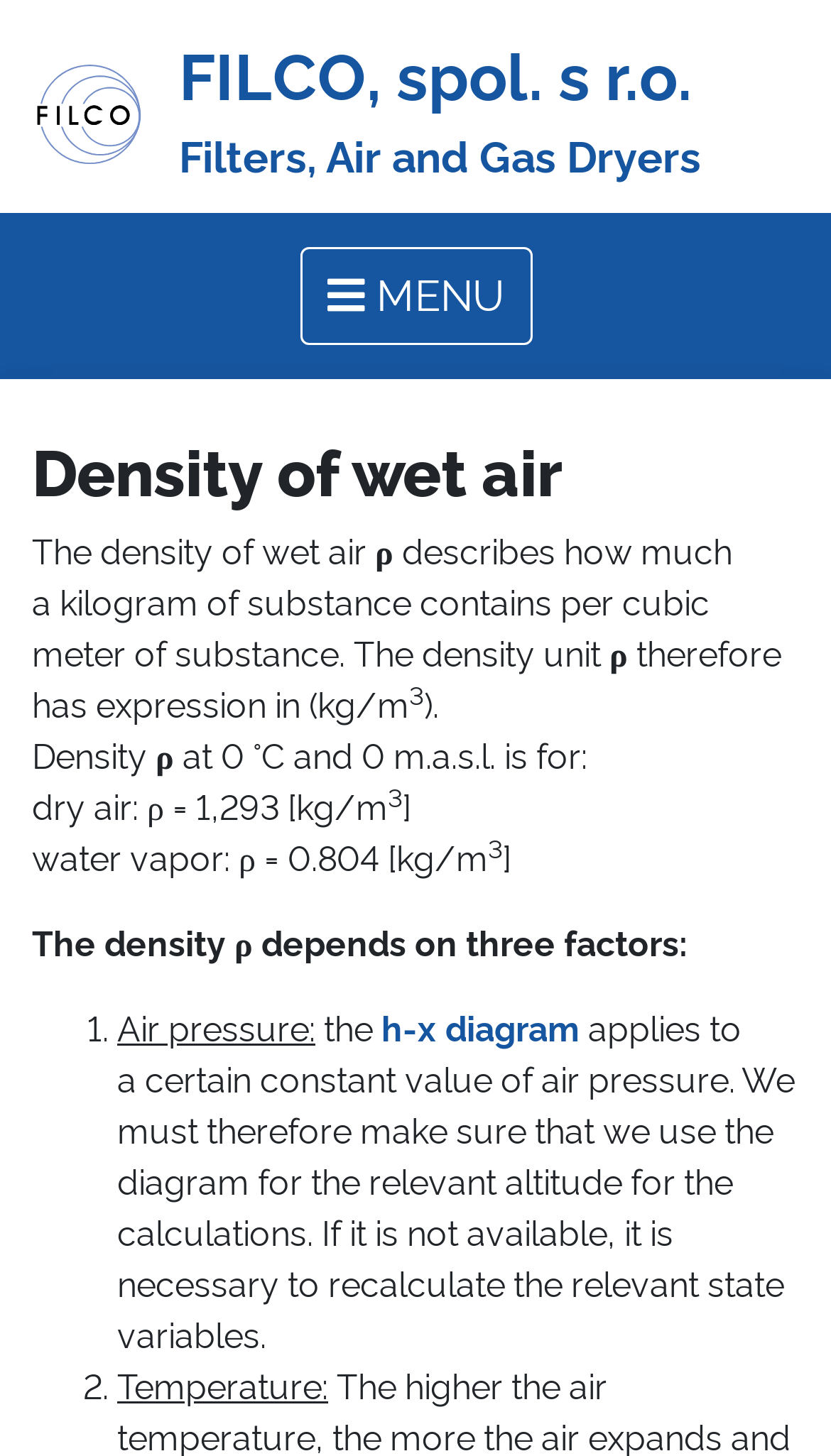What is the symbol for density? Examine the screenshot and reply using just one word or a brief phrase.

ρ